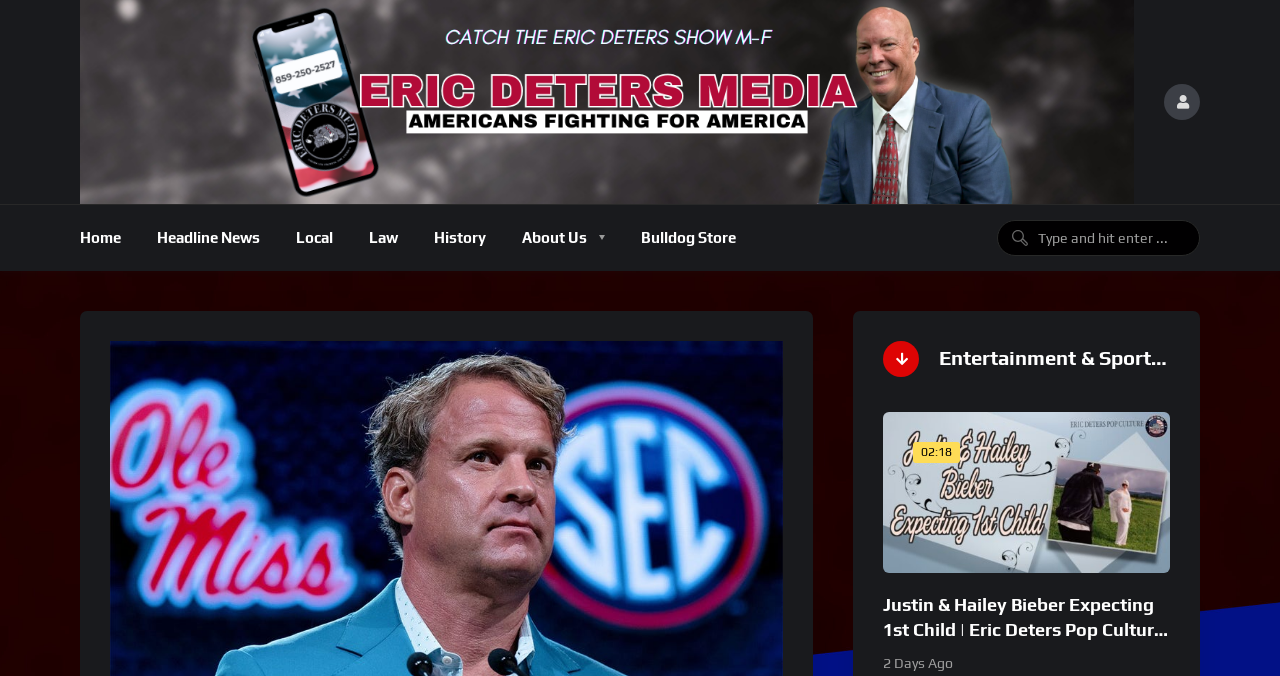Find the main header of the webpage and produce its text content.

Lane Kiffin of Ole Miss suggests transfer portal setup creates chaotic situation: ‘It’s a terrible system’